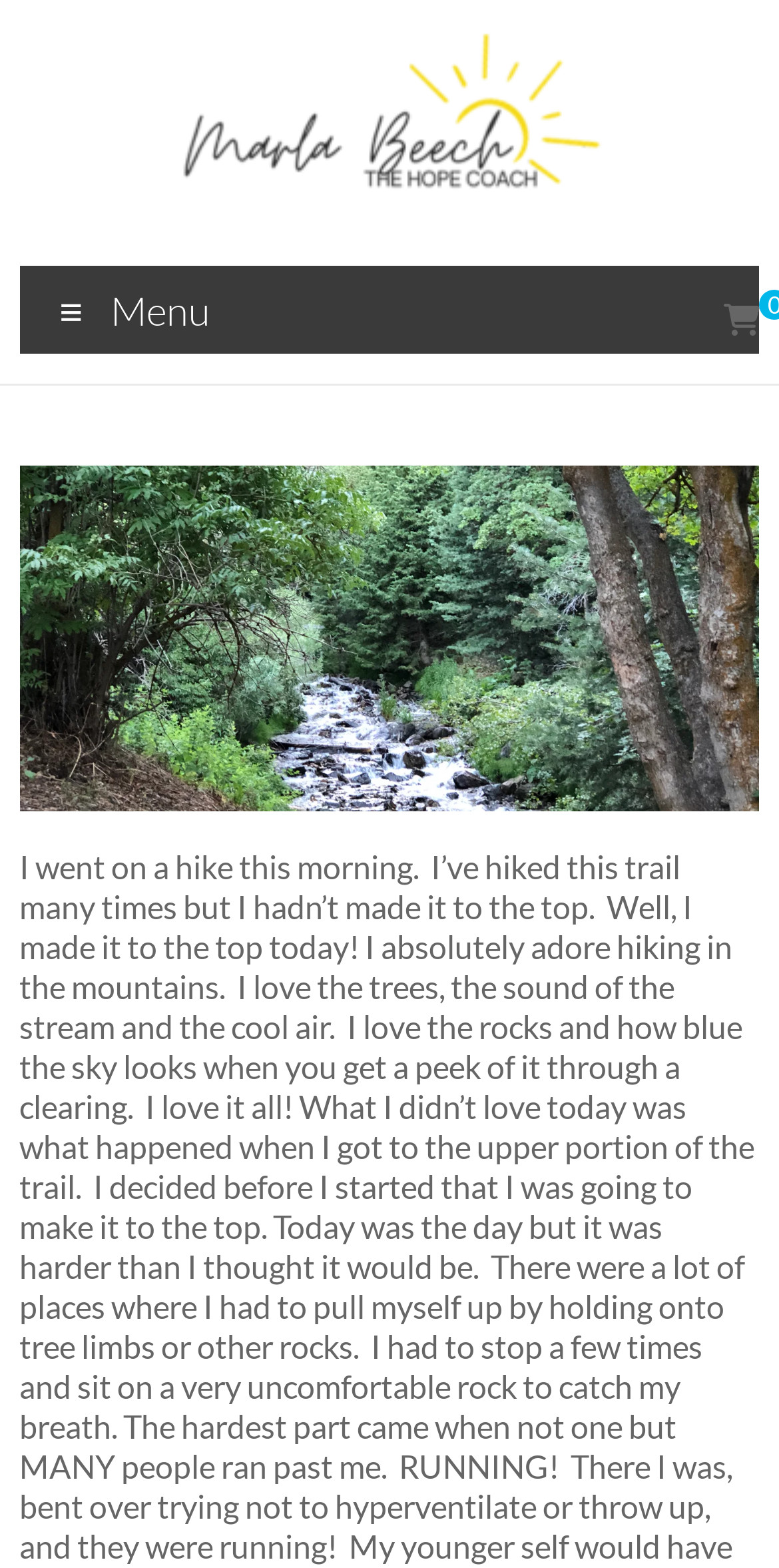Give a one-word or short phrase answer to the question: 
What is the author's feeling towards the upper portion of the trail?

It was harder